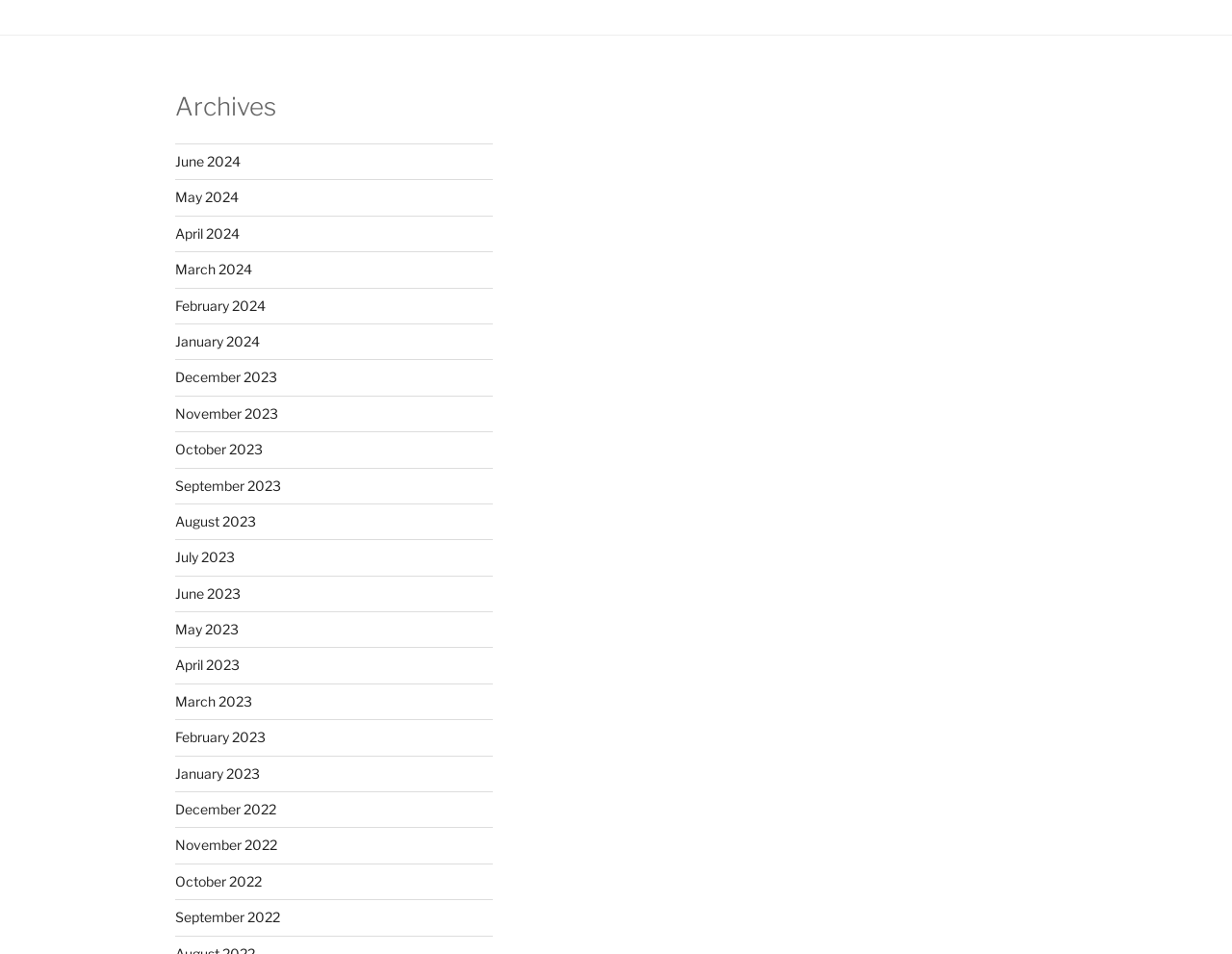From the image, can you give a detailed response to the question below:
Are the months listed in chronological order?

The webpage has link elements representing months from June 2024 to September 2022, but they are not in chronological order. The months are listed in reverse chronological order, with the most recent month at the top.